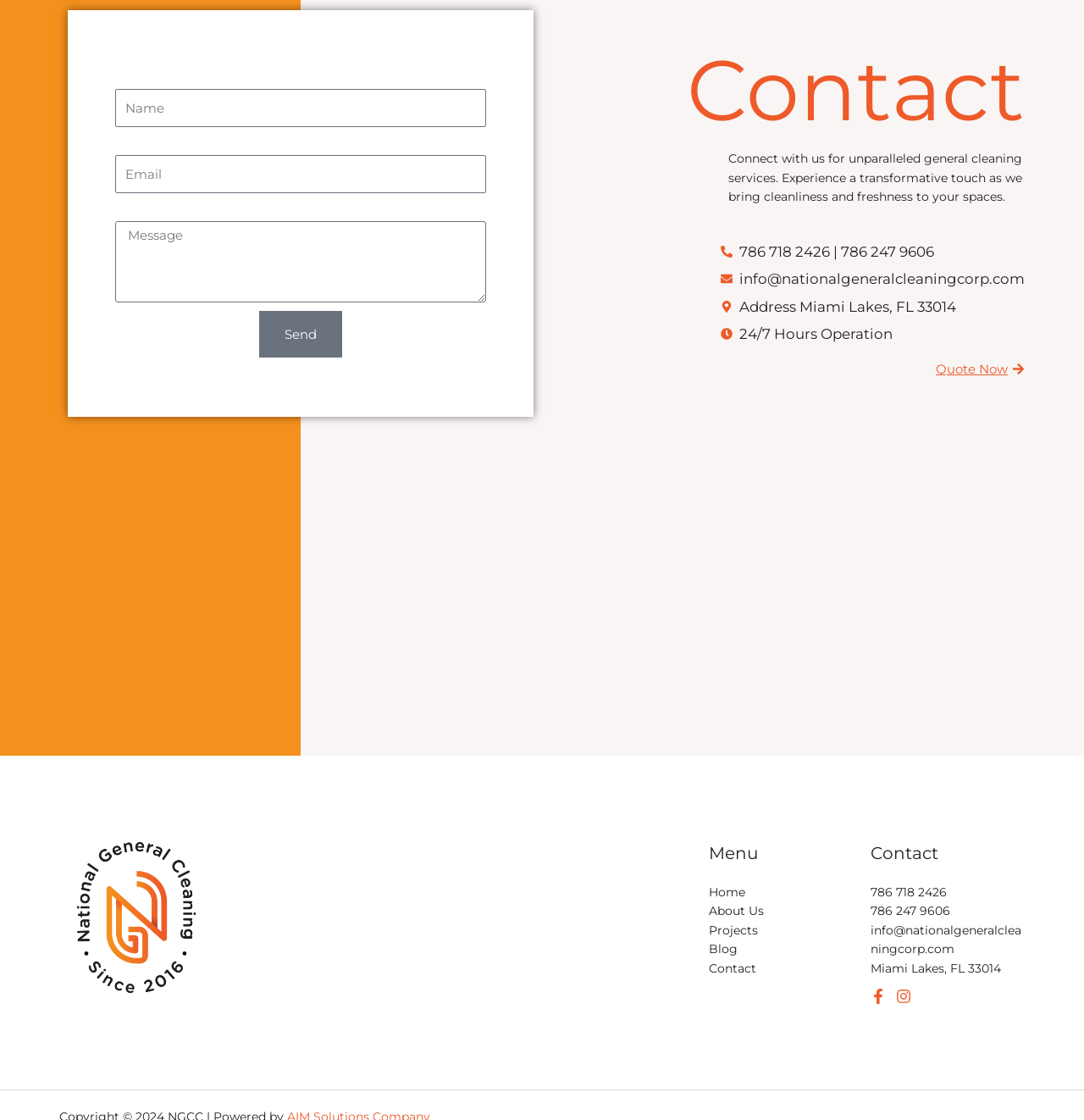Please locate the bounding box coordinates of the element that needs to be clicked to achieve the following instruction: "Click the Send button". The coordinates should be four float numbers between 0 and 1, i.e., [left, top, right, bottom].

[0.239, 0.277, 0.316, 0.319]